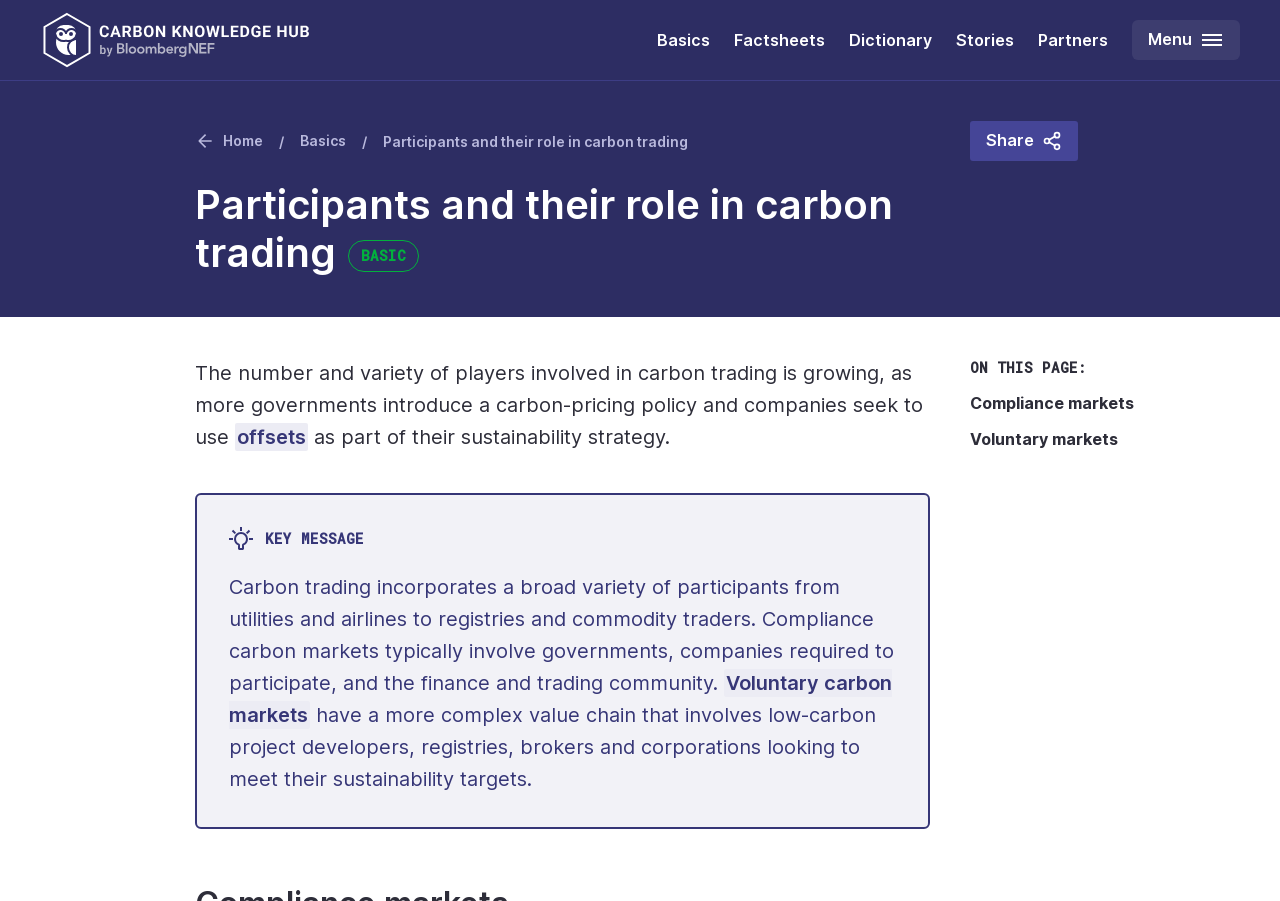Locate the bounding box coordinates of the segment that needs to be clicked to meet this instruction: "login to the forum".

None